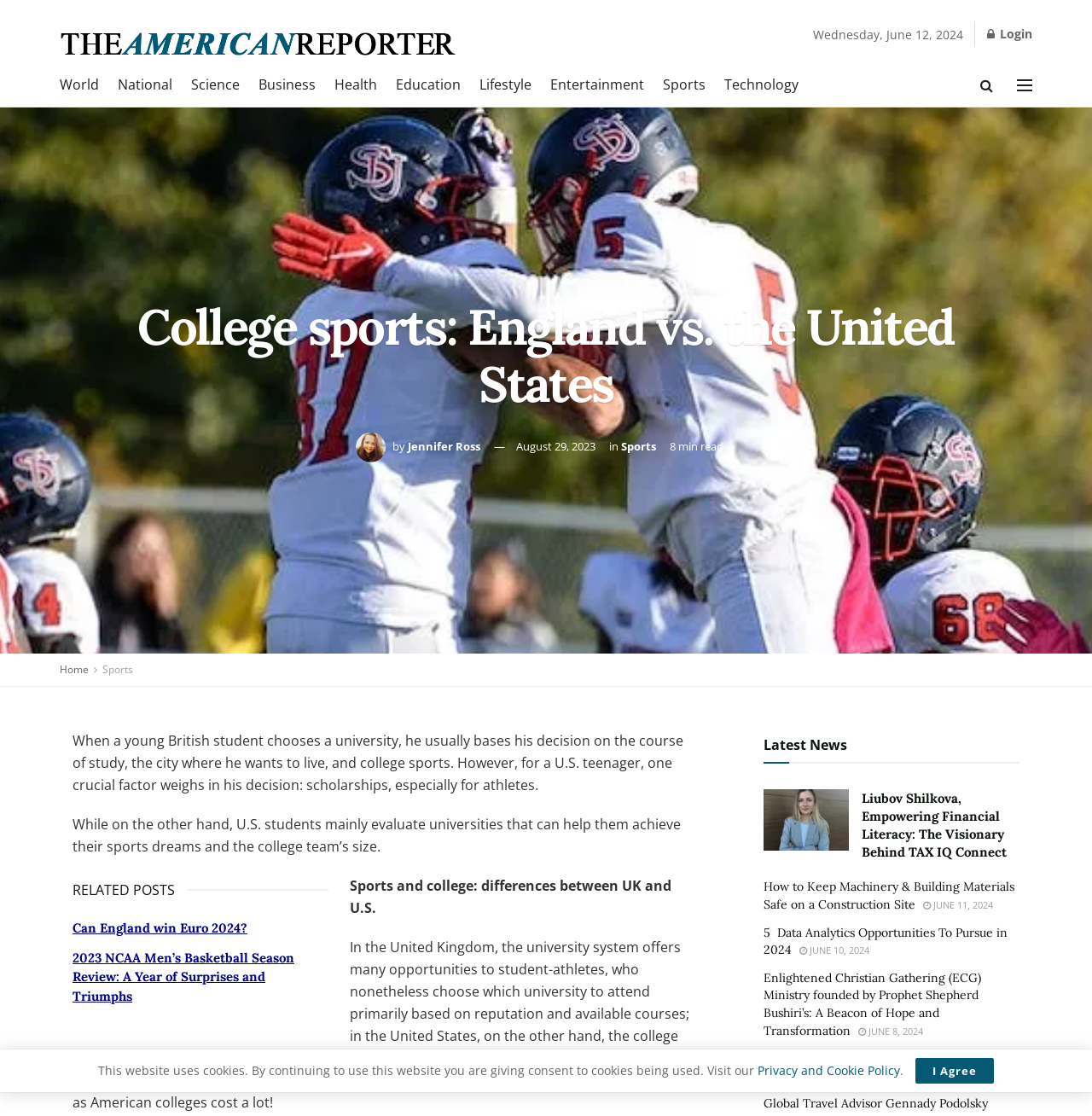Determine the bounding box coordinates of the region to click in order to accomplish the following instruction: "Click on the 'Liubov Shilkova, Empowering Financial Literacy: The Visionary Behind TAX IQ Connect' link". Provide the coordinates as four float numbers between 0 and 1, specifically [left, top, right, bottom].

[0.699, 0.707, 0.777, 0.762]